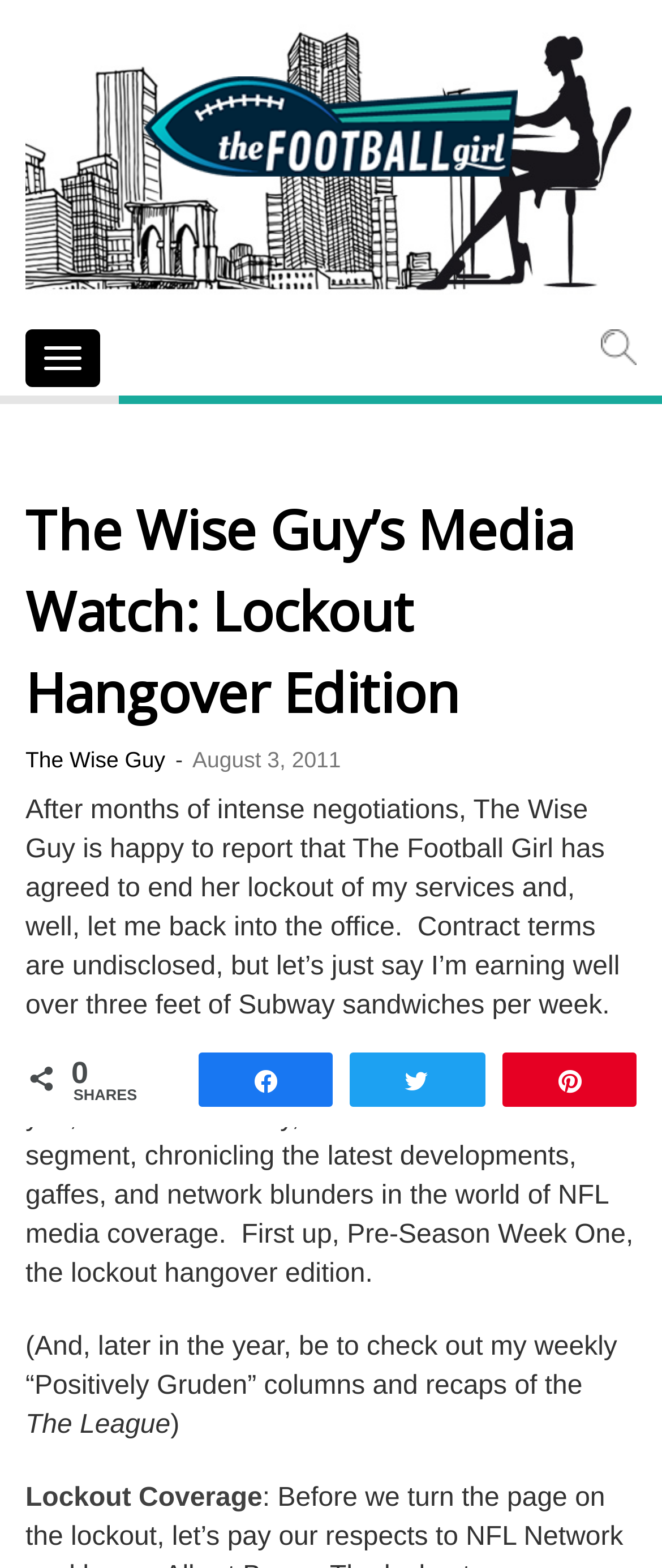Illustrate the webpage's structure and main components comprehensively.

The webpage appears to be a blog post or article from "The Wise Guy's Media Watch" with a focus on NFL media coverage. At the top of the page, there is a link to "The Football Girl" accompanied by an image, which is positioned near the top-left corner of the page. 

To the right of this link and image, there is a button labeled "Toggle navigation". Below this, there is a heading that reads "The Wise Guy’s Media Watch: Lockout Hangover Edition". 

Underneath the heading, there is a link to "The Wise Guy" followed by a timestamp indicating the post was published on August 3, 2011. The main content of the page is a block of text that describes the agreement between The Wise Guy and The Football Girl, including the terms of the contract and the new Media Notes segment that will be published every Wednesday. 

The text also mentions that The Wise Guy will be writing weekly "Positively Gruden" columns and recaps of "The League" later in the year. At the bottom of the page, there are three links to share the content on social media platforms, labeled "k Share", "N Tweet", and "A Pin", which are positioned horizontally across the page.